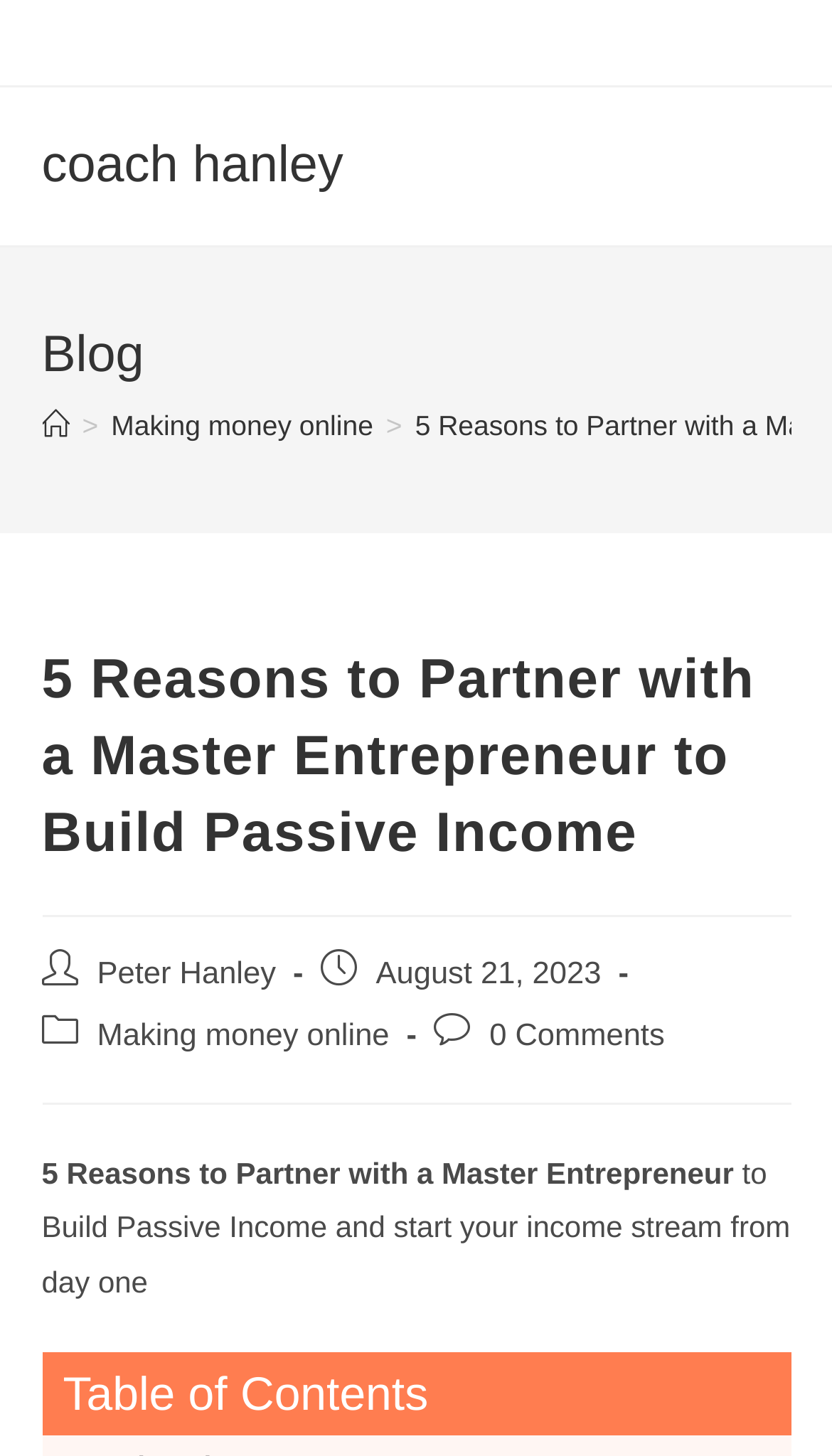Please provide a comprehensive answer to the question below using the information from the image: What is the date the current article was published?

I found the publication date by looking at the section that says 'Post published:' and then finding the corresponding text that says 'August 21, 2023'.